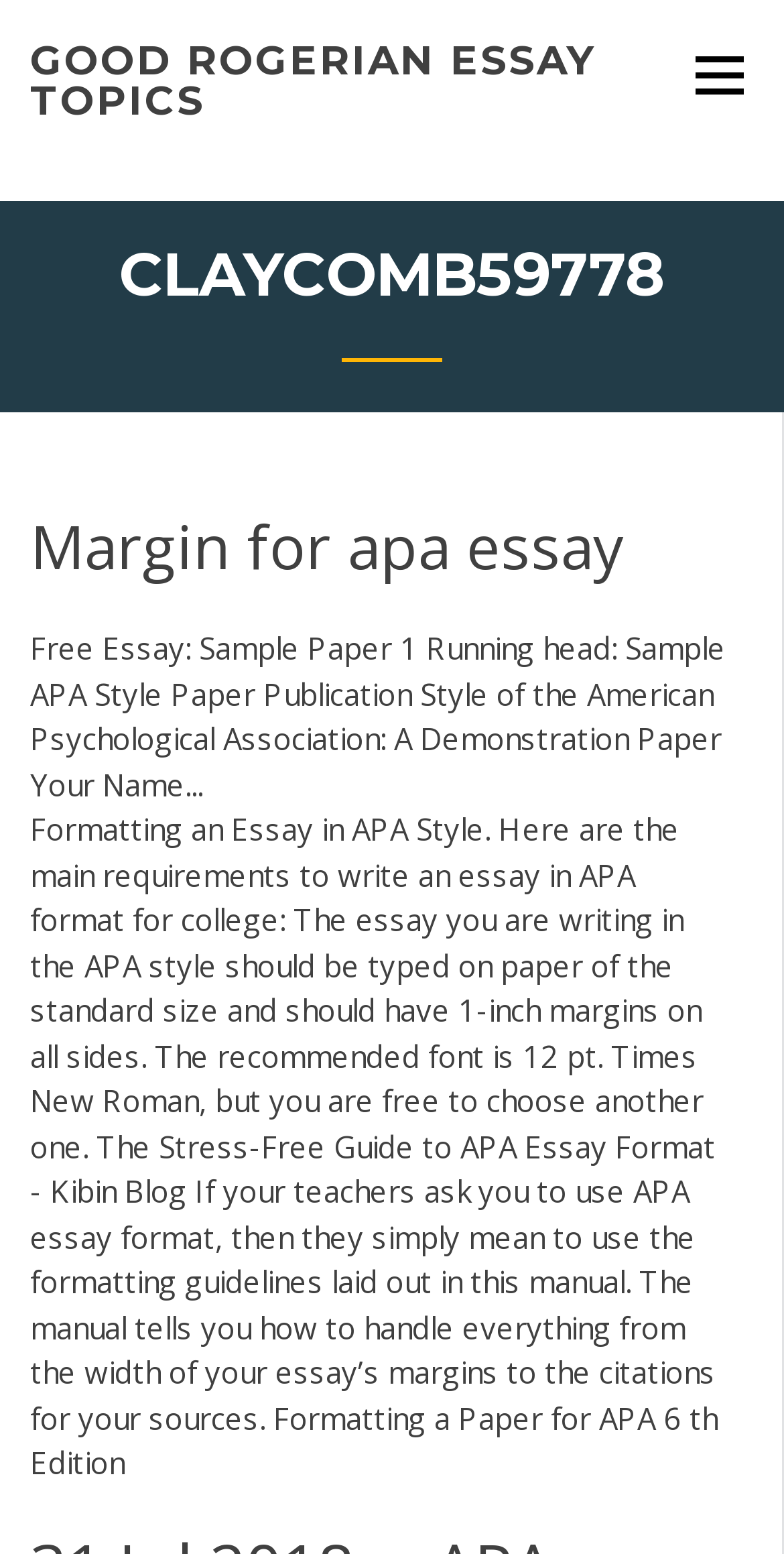Given the description of the UI element: "Uncategorized", predict the bounding box coordinates in the form of [left, top, right, bottom], with each value being a float between 0 and 1.

None